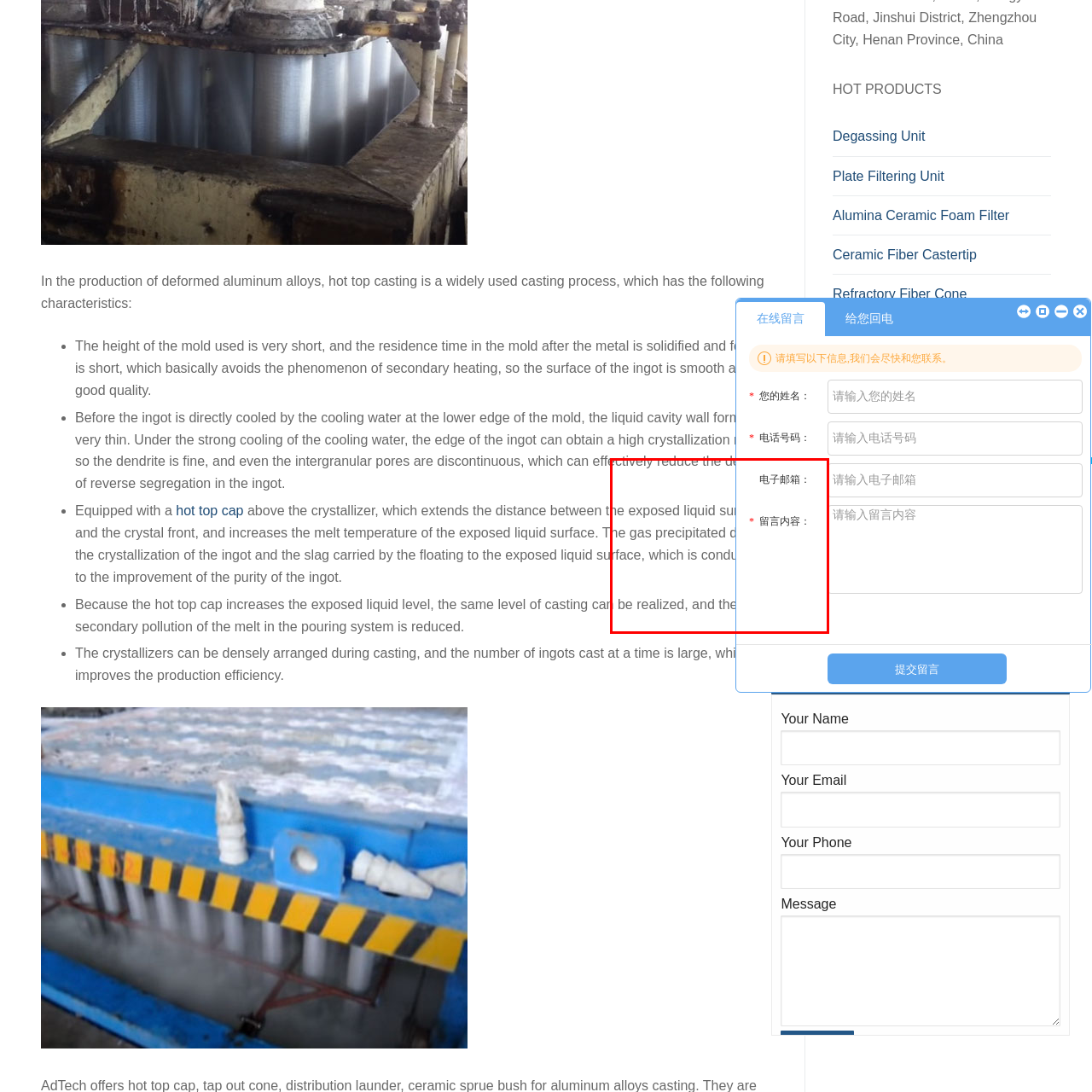What is the benefit of minimizing secondary heating?
Look closely at the portion of the image highlighted by the red bounding box and provide a comprehensive answer to the question.

By minimizing secondary heating, the tap out cone helps to reduce impurities and enhance crystallization rates during the casting process, resulting in a higher quality final product.